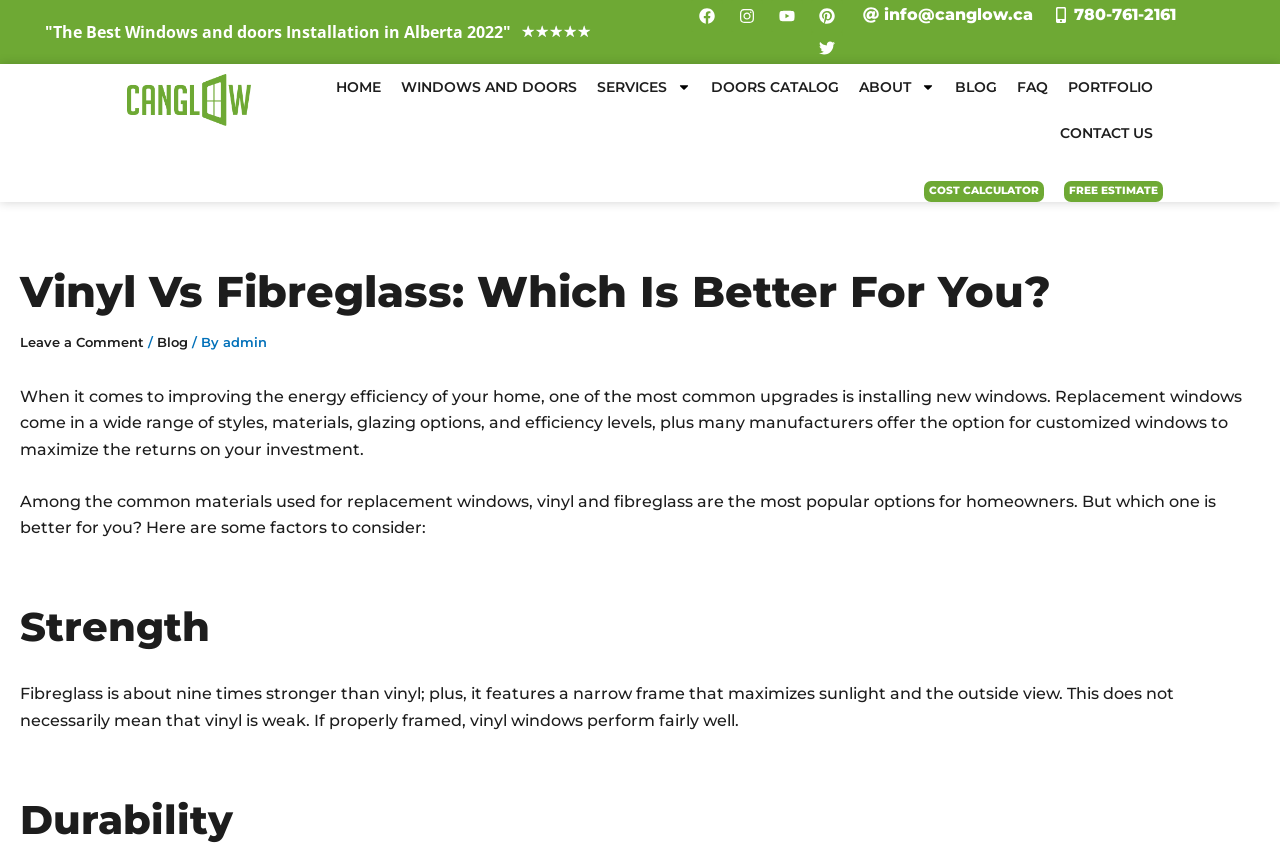Identify the bounding box coordinates for the element you need to click to achieve the following task: "Navigate to the Windows and Doors page". The coordinates must be four float values ranging from 0 to 1, formatted as [left, top, right, bottom].

[0.305, 0.076, 0.459, 0.13]